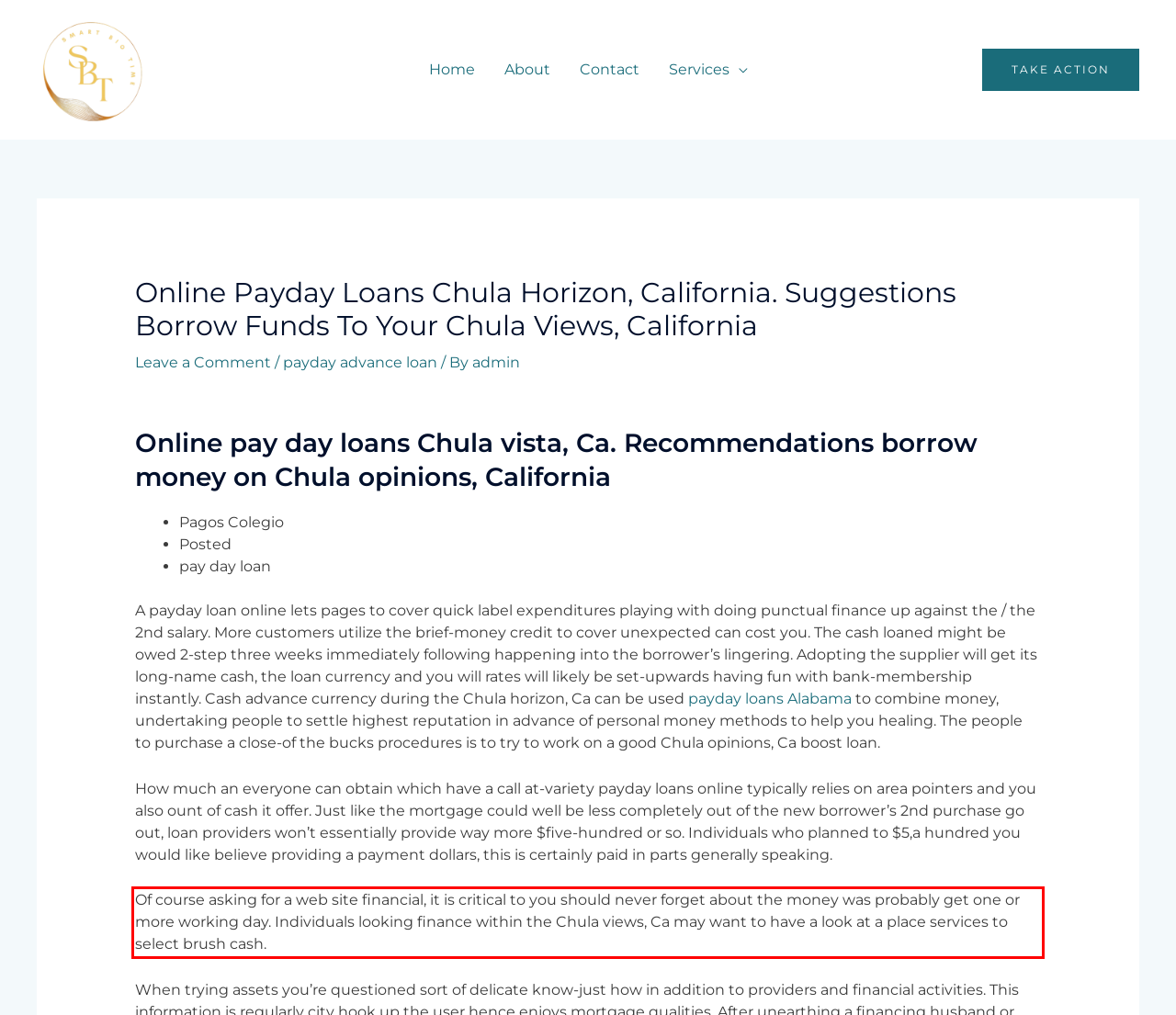With the given screenshot of a webpage, locate the red rectangle bounding box and extract the text content using OCR.

Of course asking for a web site financial, it is critical to you should never forget about the money was probably get one or more working day. Individuals looking finance within the Chula views, Ca may want to have a look at a place services to select brush cash.